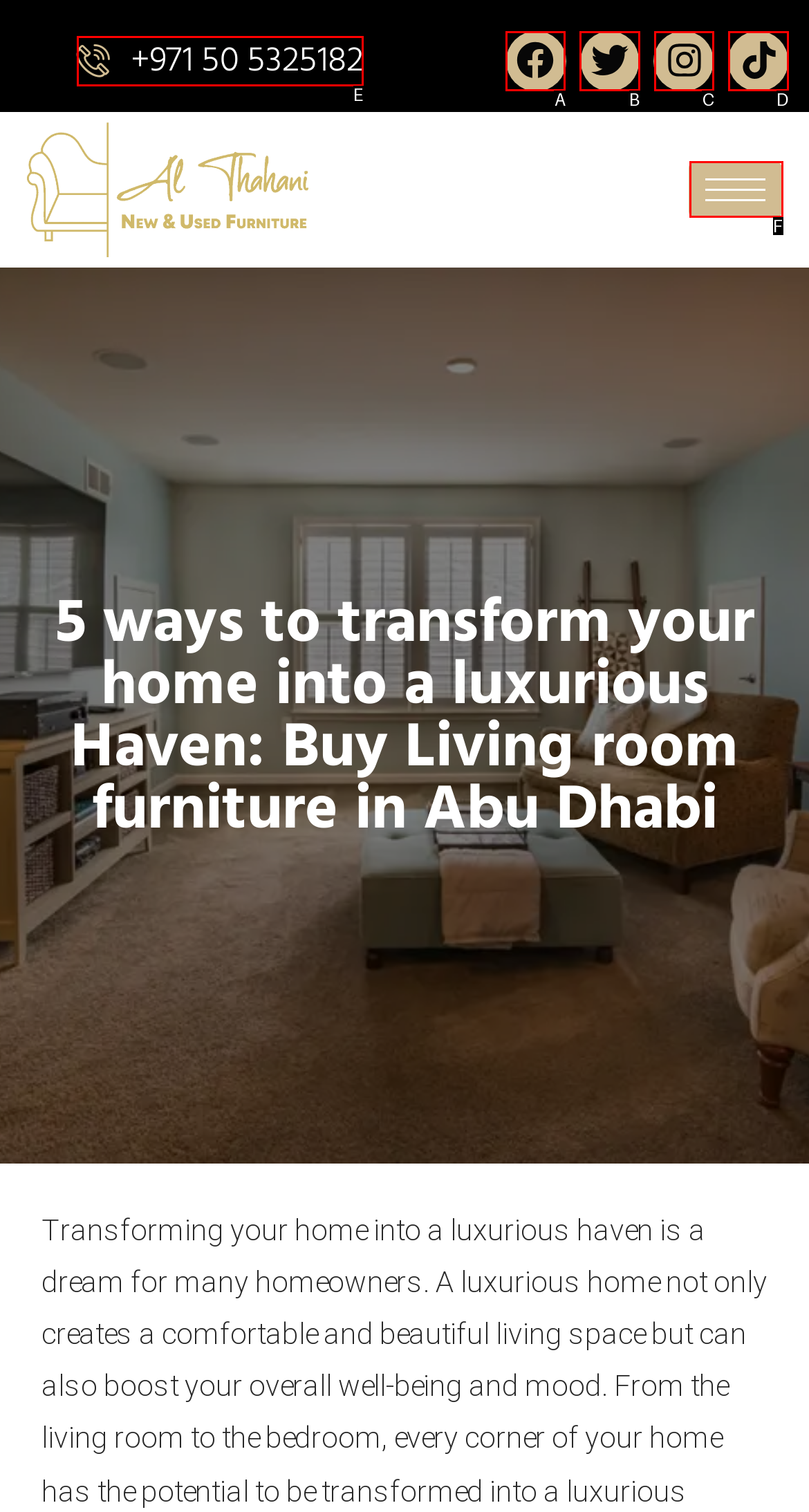Pick the option that best fits the description: Tiktok. Reply with the letter of the matching option directly.

D